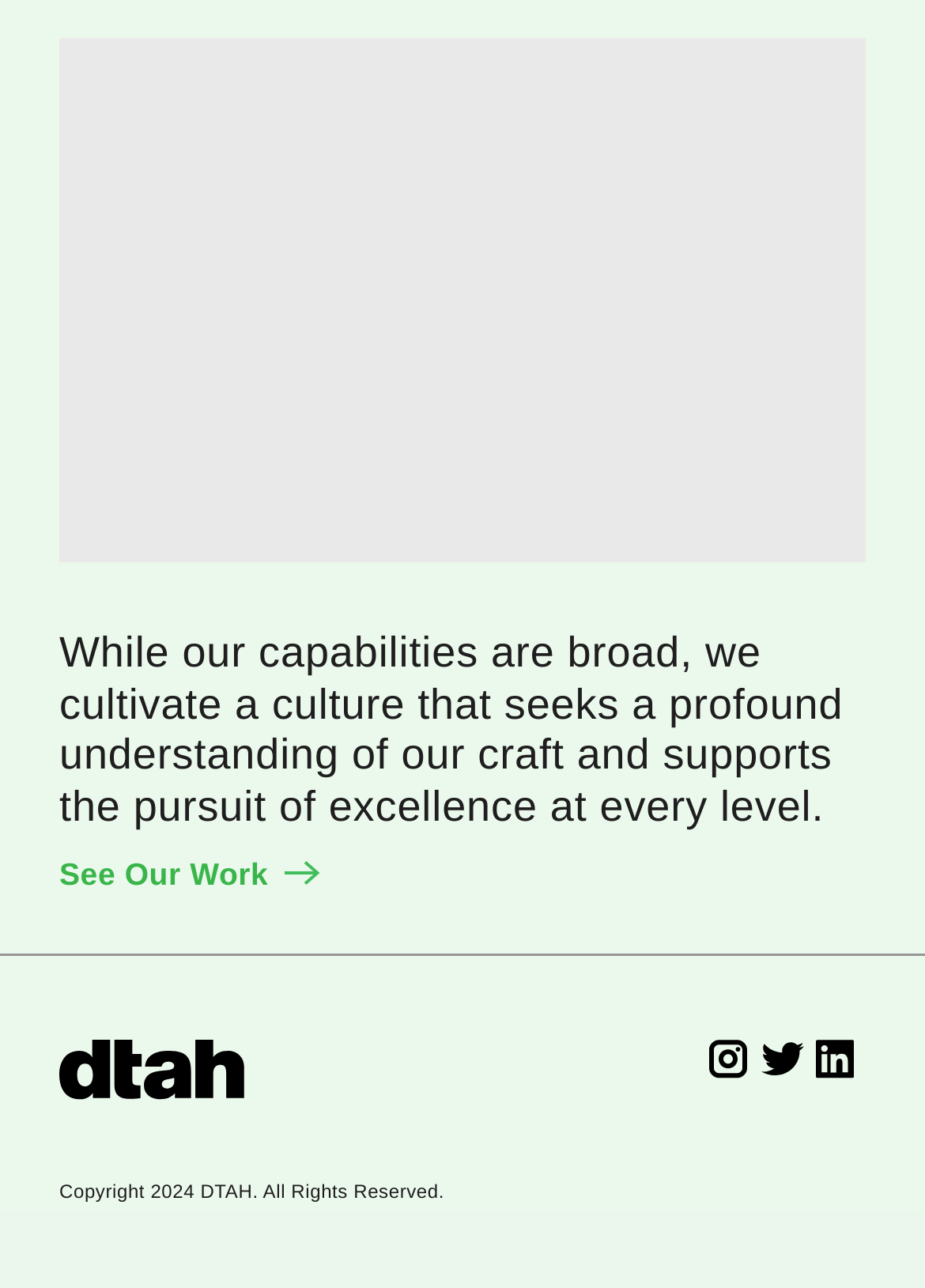How many social media links are present?
Based on the image, please offer an in-depth response to the question.

There are three social media links present on the webpage, which are represented by the images with bounding box coordinates [0.768, 0.807, 0.809, 0.839], [0.822, 0.807, 0.868, 0.839], and [0.882, 0.807, 0.923, 0.839].